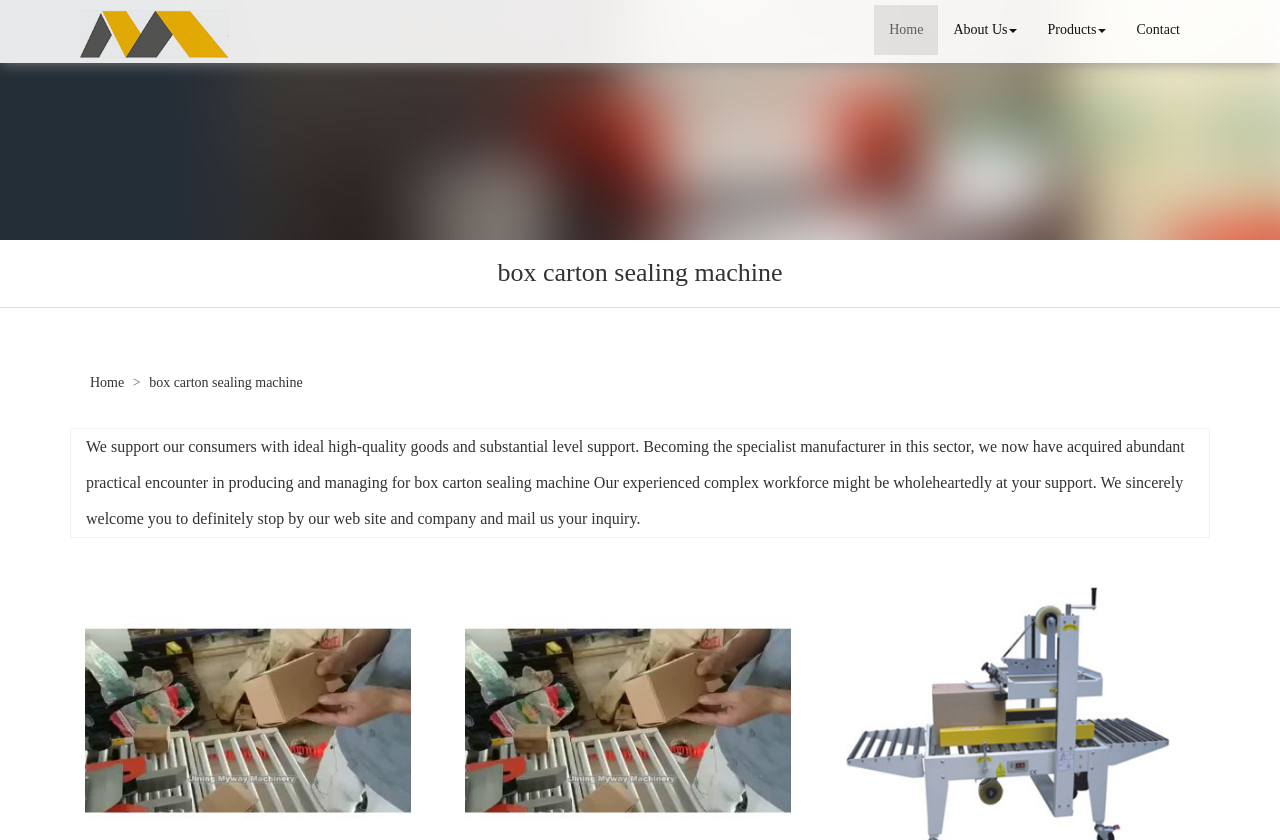Find the headline of the webpage and generate its text content.

box carton sealing machine